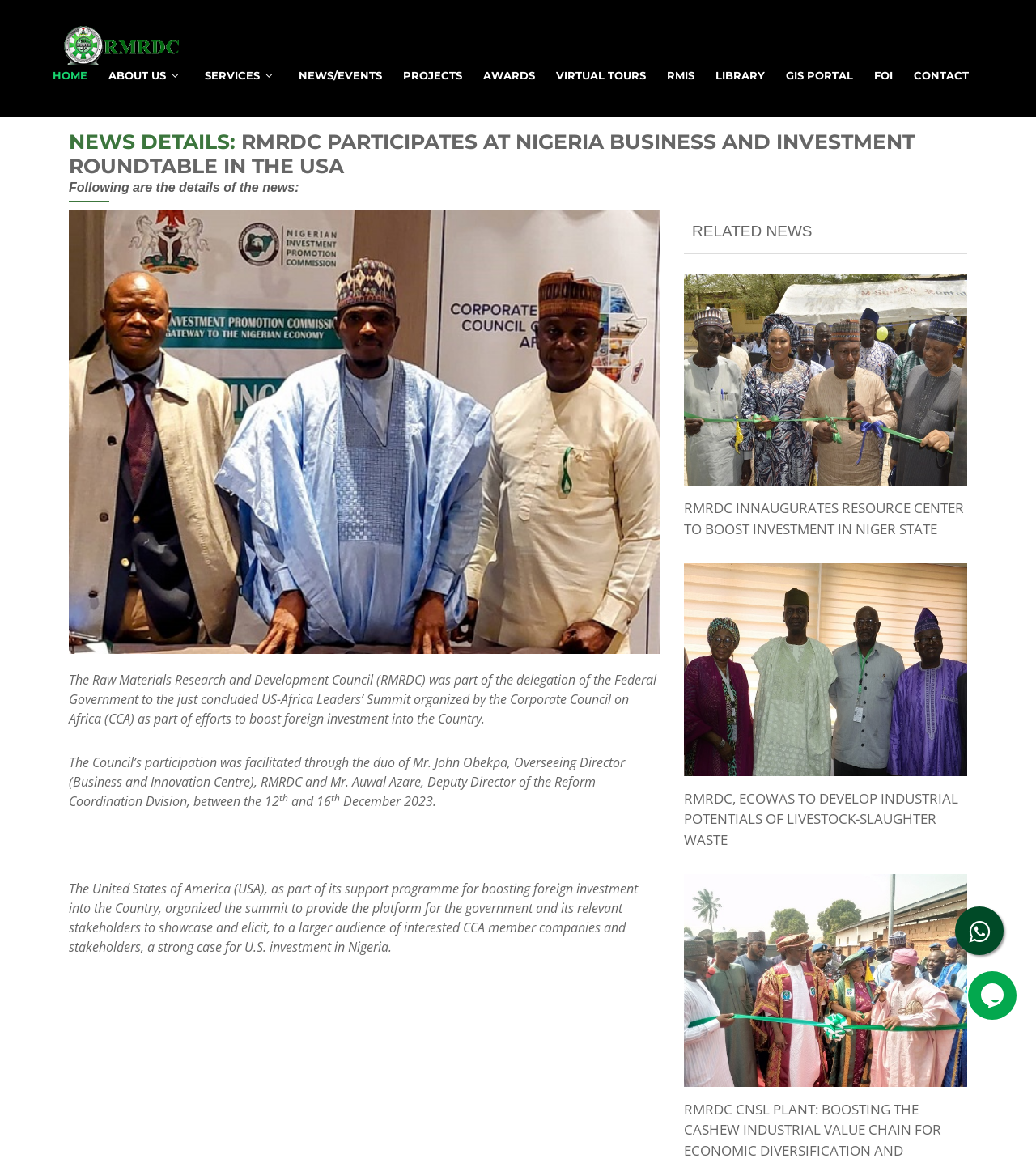What is the name of the council that participated in the US-Africa Leaders’ Summit?
Look at the screenshot and give a one-word or phrase answer.

RMRDC